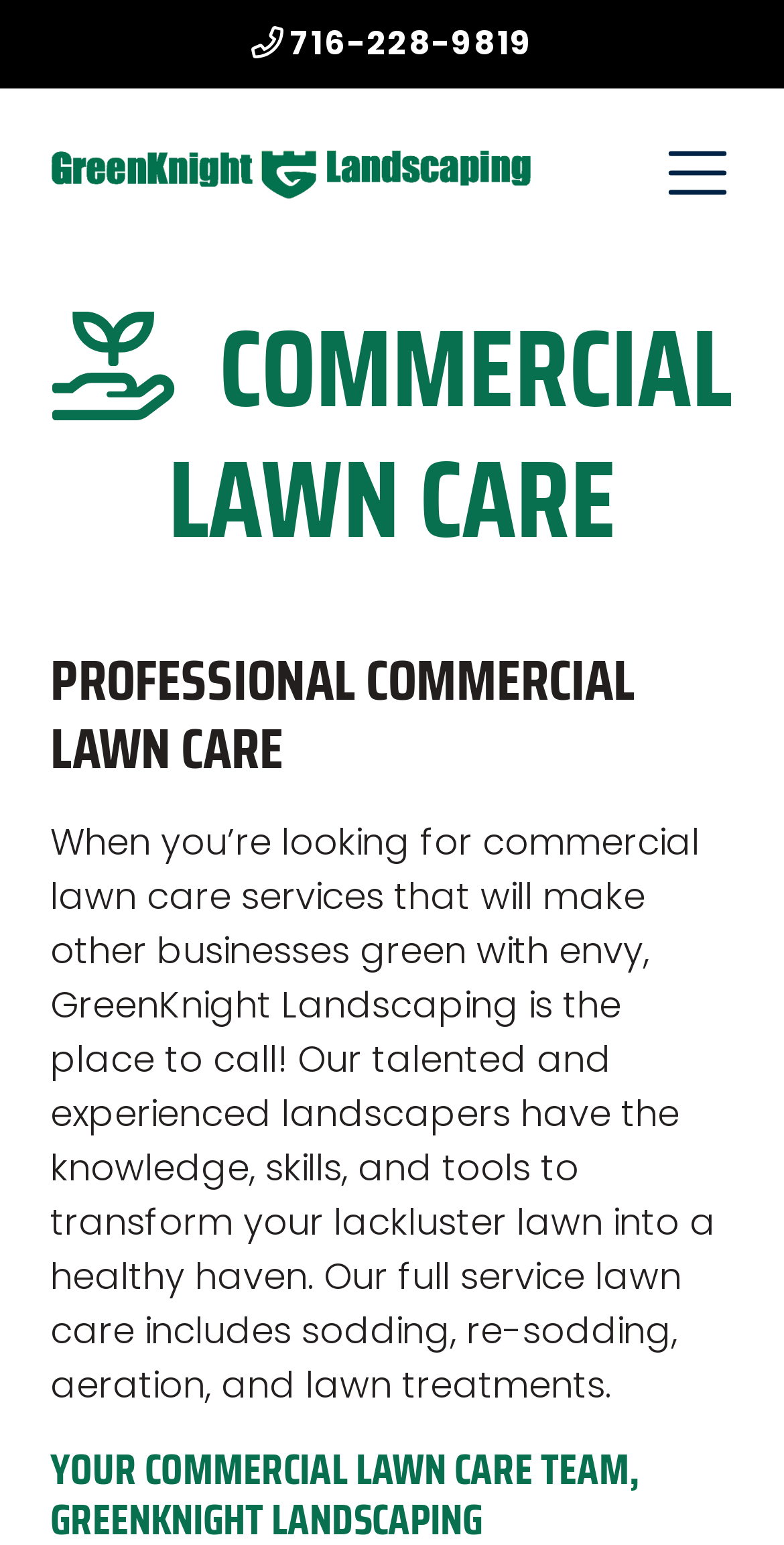Given the element description, predict the bounding box coordinates in the format (top-left x, top-left y, bottom-right x, bottom-right y), using floating point numbers between 0 and 1: alt="GreenKnight LandscapingLogo"

[0.064, 0.094, 0.679, 0.13]